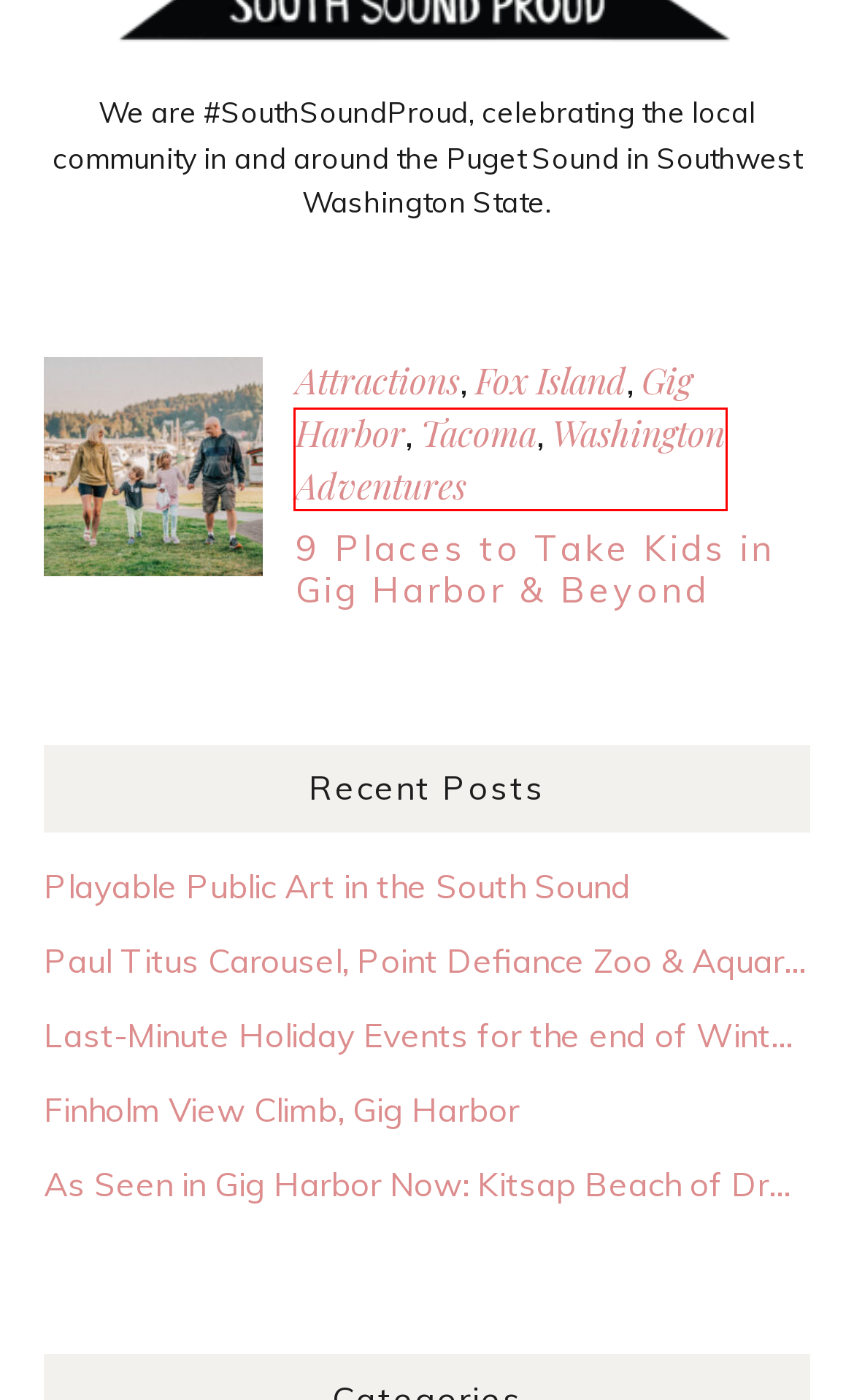You are looking at a screenshot of a webpage with a red bounding box around an element. Determine the best matching webpage description for the new webpage resulting from clicking the element in the red bounding box. Here are the descriptions:
A. Finholm View Climb, Gig Harbor | Two In Tow & On The Go
B. Kid-Friendly Attractions @two.n.tow
C. Last-Minute Holiday Events for the end of Winter Break! | Two In Tow & On The Go
D. Playable Public Art in the South Sound | Two In Tow & On The Go
E. Tacoma Archives | Two In Tow & On The Go
F. As Seen in Gig Harbor Now: Kitsap Beach of Dreams | Two In Tow & On The Go
G. Family-friendly things to do in Pierce County Washington
H. Fox Island Archives | Two In Tow & On The Go

G